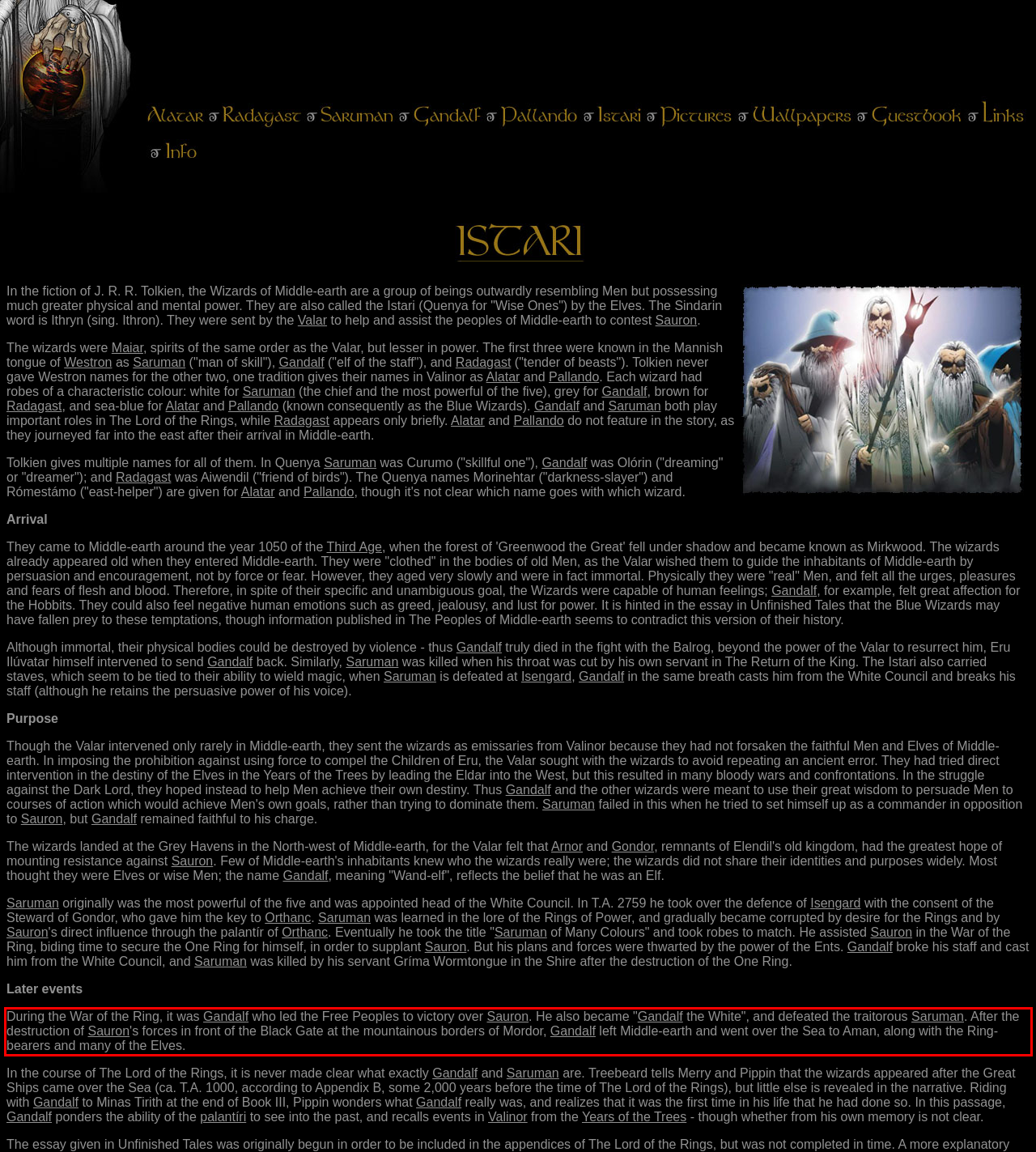Given a screenshot of a webpage with a red bounding box, please identify and retrieve the text inside the red rectangle.

During the War of the Ring, it was Gandalf who led the Free Peoples to victory over Sauron. He also became "Gandalf the White", and defeated the traitorous Saruman. After the destruction of Sauron's forces in front of the Black Gate at the mountainous borders of Mordor, Gandalf left Middle-earth and went over the Sea to Aman, along with the Ring-bearers and many of the Elves.